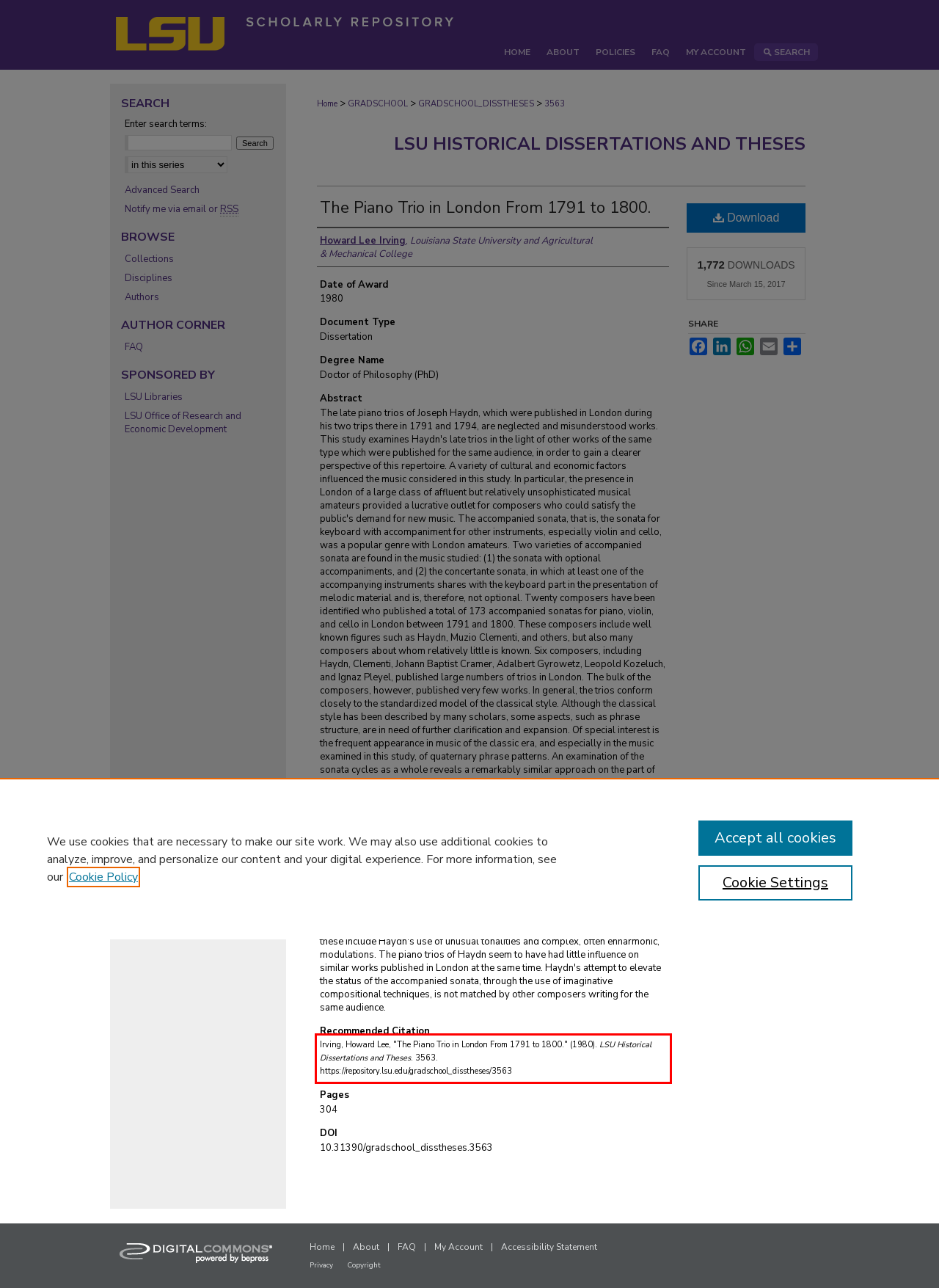Using the provided screenshot of a webpage, recognize the text inside the red rectangle bounding box by performing OCR.

Irving, Howard Lee, "The Piano Trio in London From 1791 to 1800." (1980). LSU Historical Dissertations and Theses. 3563. https://repository.lsu.edu/gradschool_disstheses/3563